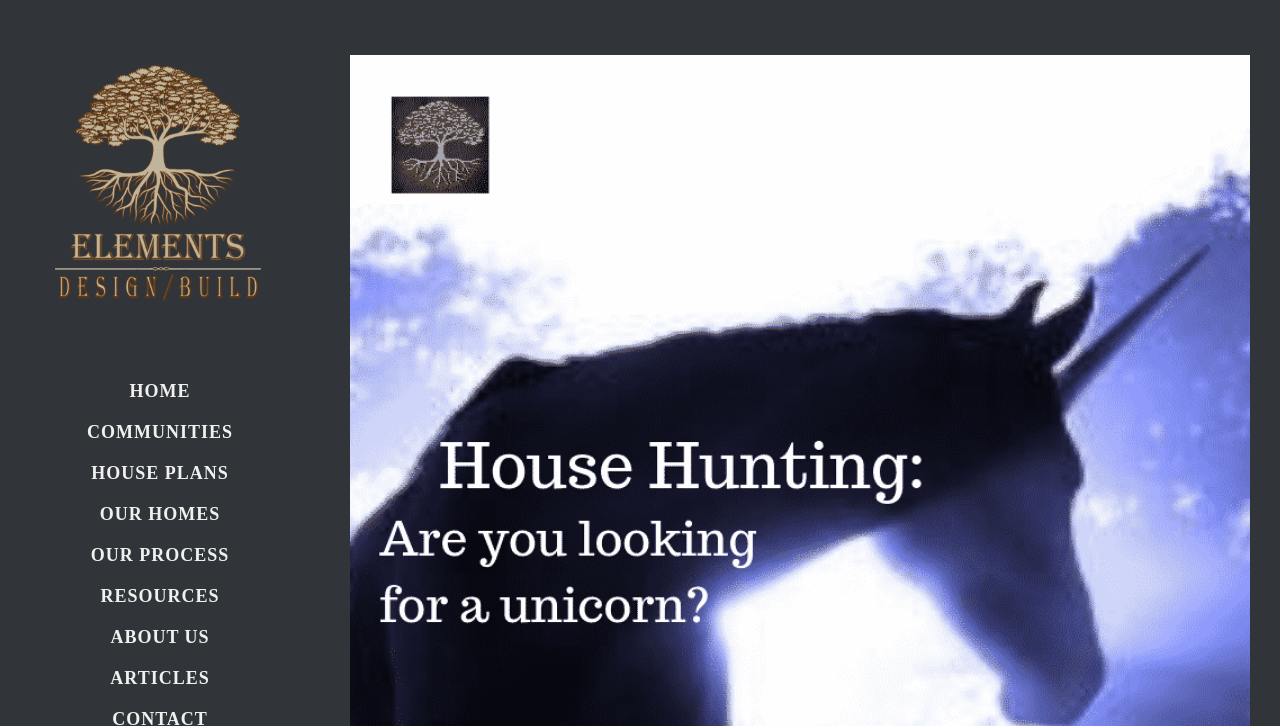Extract the primary header of the webpage and generate its text.

House Hunting: Are you looking for a unicorn?